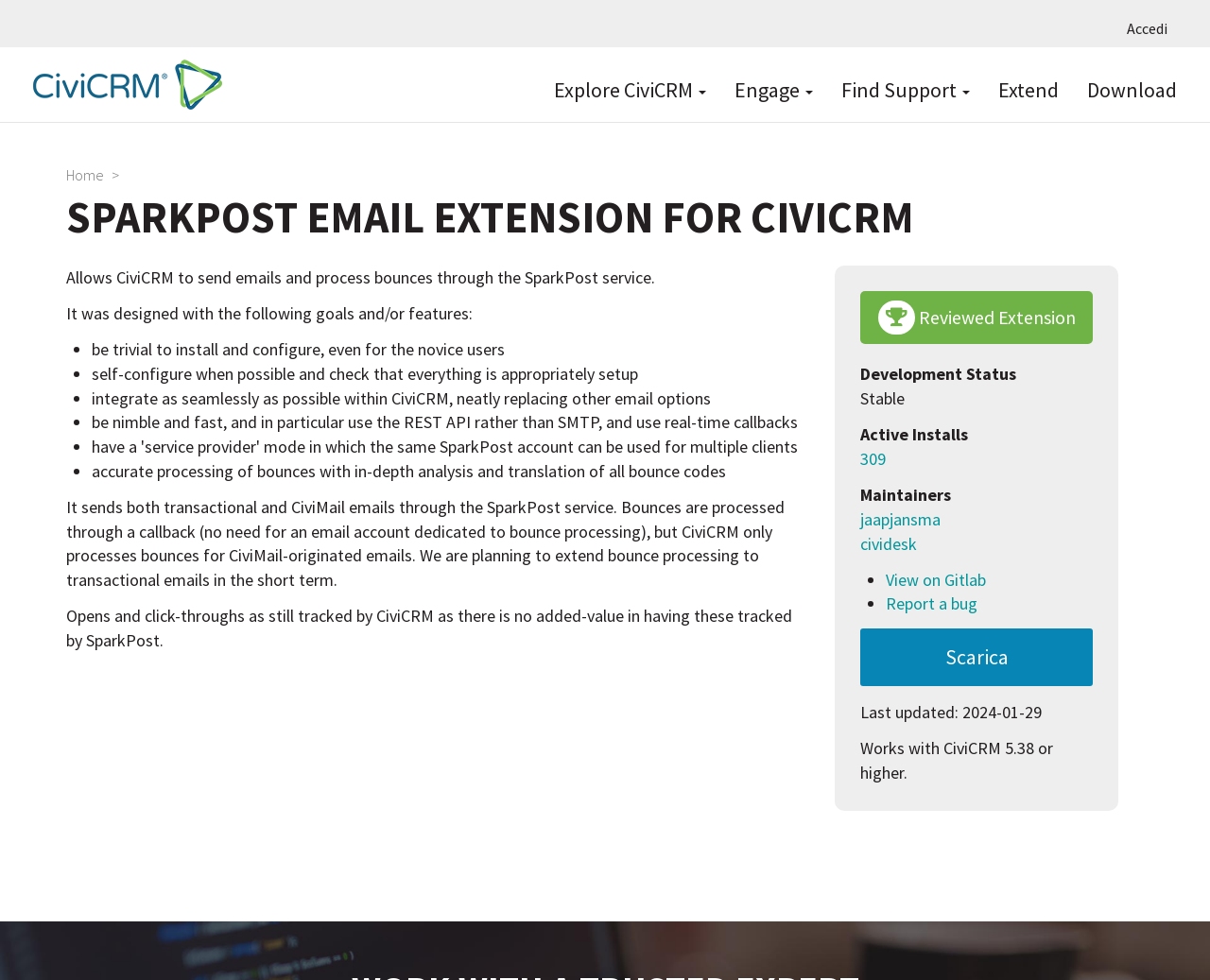Locate the UI element described by Engage and provide its bounding box coordinates. Use the format (top-left x, top-left y, bottom-right x, bottom-right y) with all values as floating point numbers between 0 and 1.

[0.595, 0.063, 0.684, 0.111]